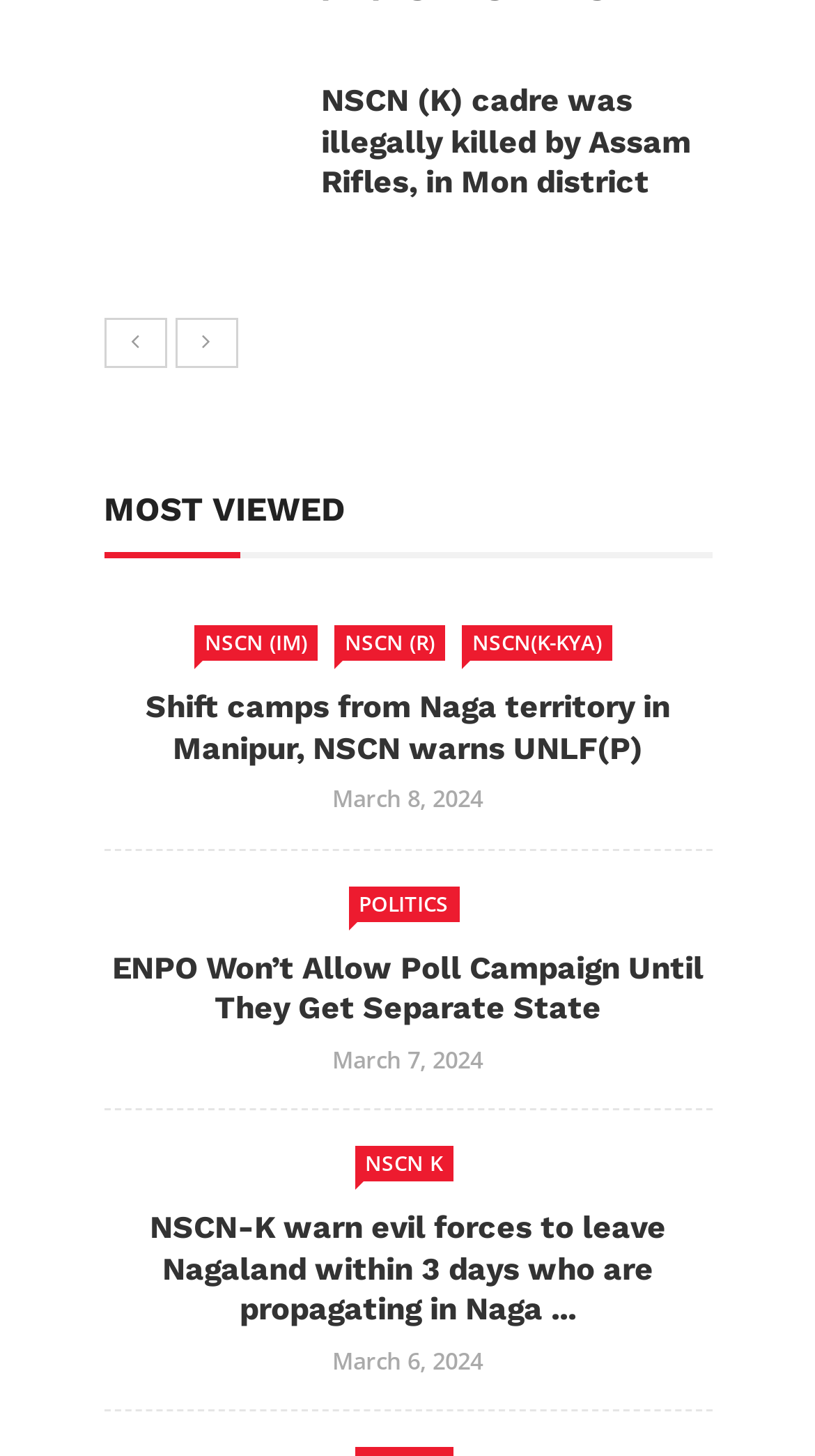Determine the bounding box coordinates for the area you should click to complete the following instruction: "Click on Twitter".

None